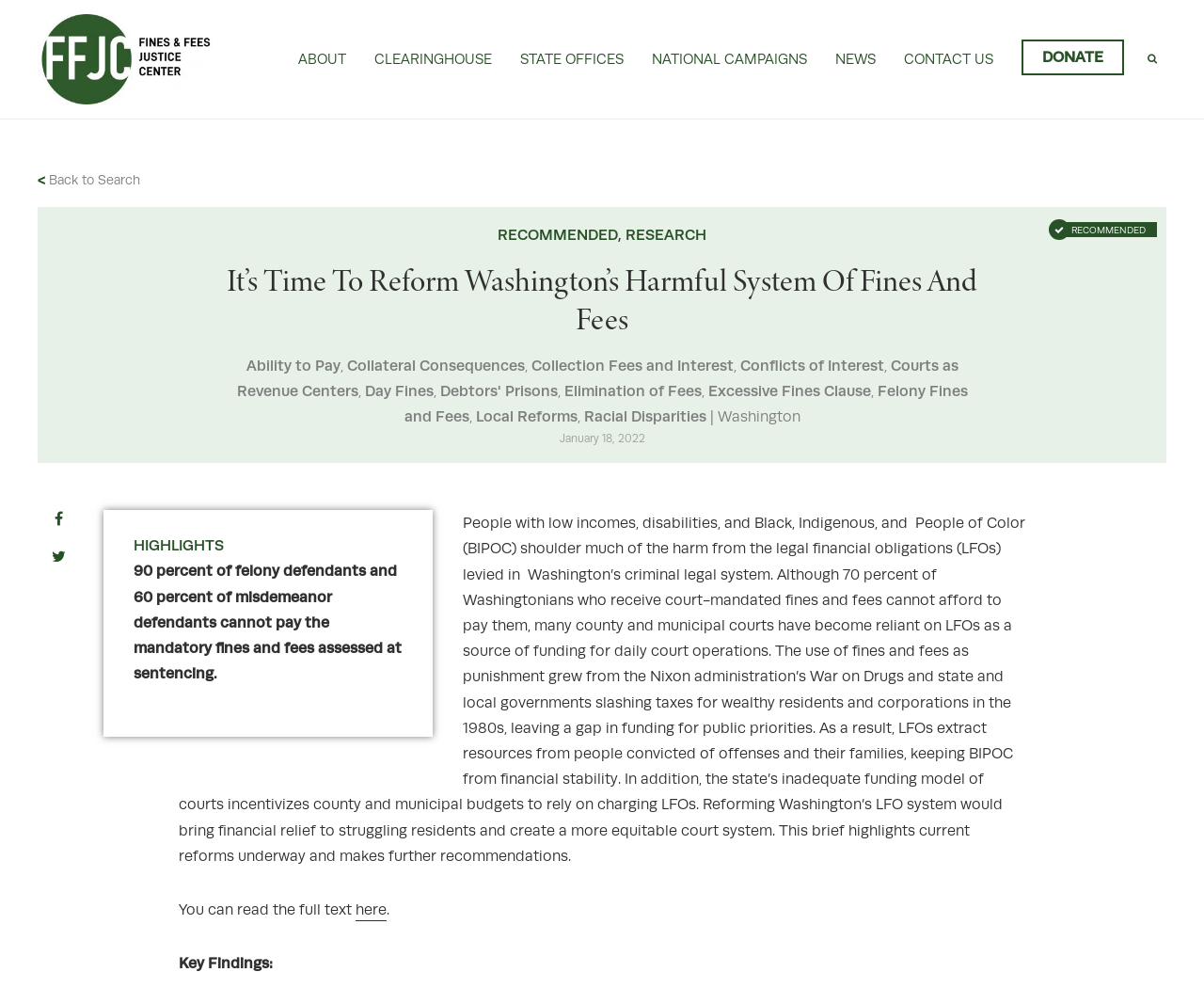What percentage of felony defendants cannot pay fines and fees?
Provide a comprehensive and detailed answer to the question.

The statistic can be found in the 'HIGHLIGHTS' section of the webpage, which states that '90 percent of felony defendants and 60 percent of misdemeanor defendants cannot pay the mandatory fines and fees assessed at sentencing'.